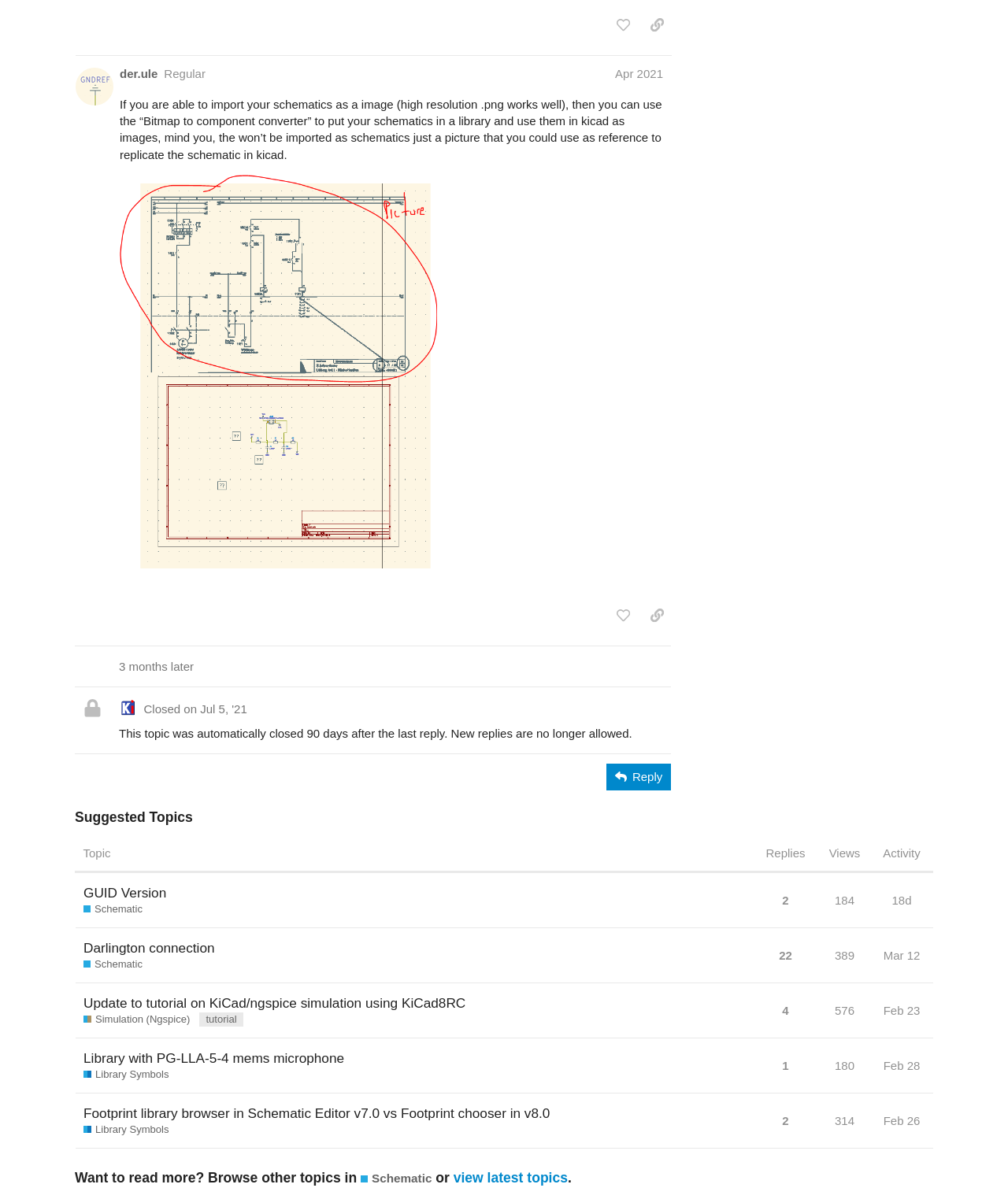What is the username of the post author?
Analyze the image and deliver a detailed answer to the question.

The username of the post author can be found in the heading element 'der.ule Regular Apr 2021' which is a child of the region element 'post #4 by @der.ule'. The username is 'der.ule'.